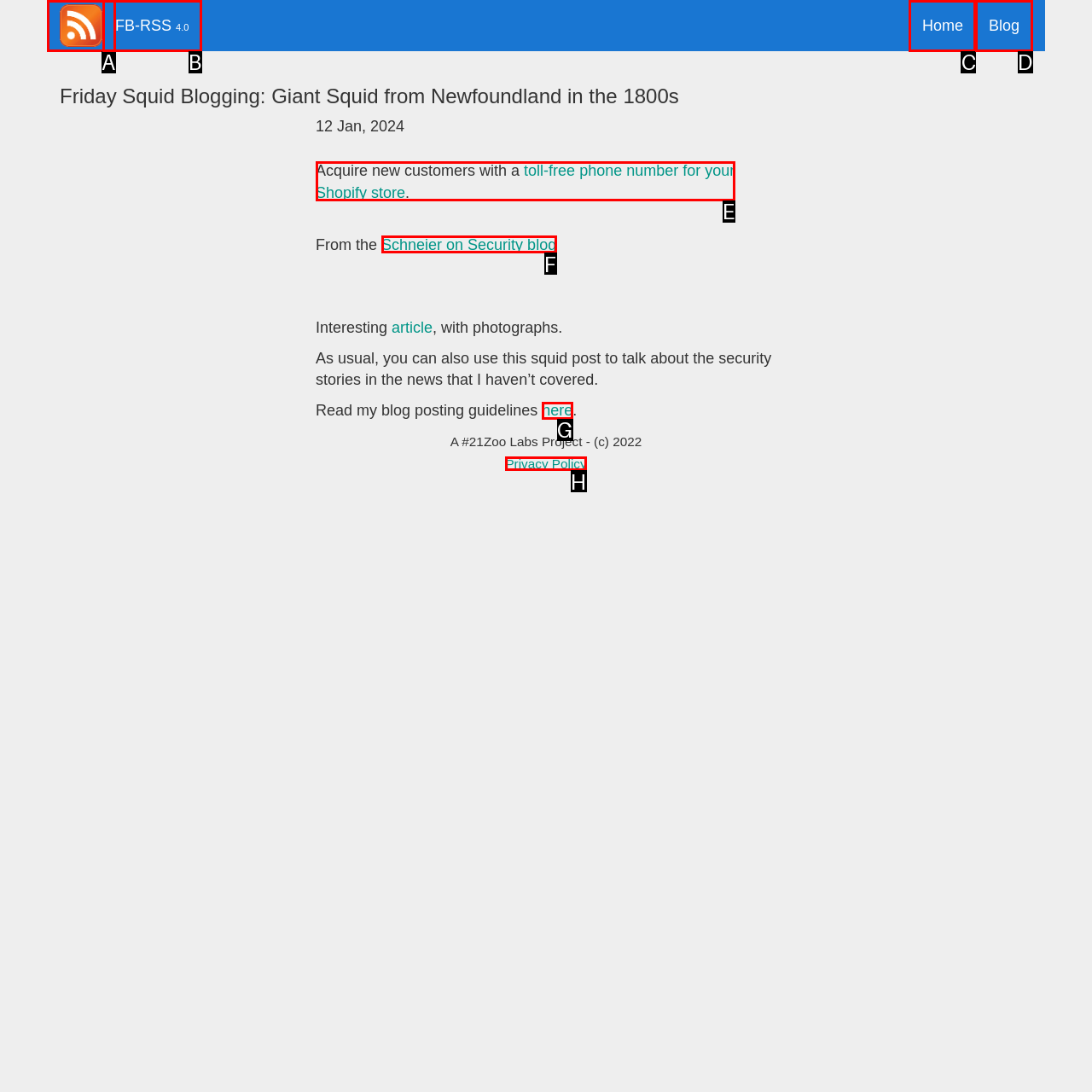Indicate which lettered UI element to click to fulfill the following task: Check the Privacy Policy
Provide the letter of the correct option.

H